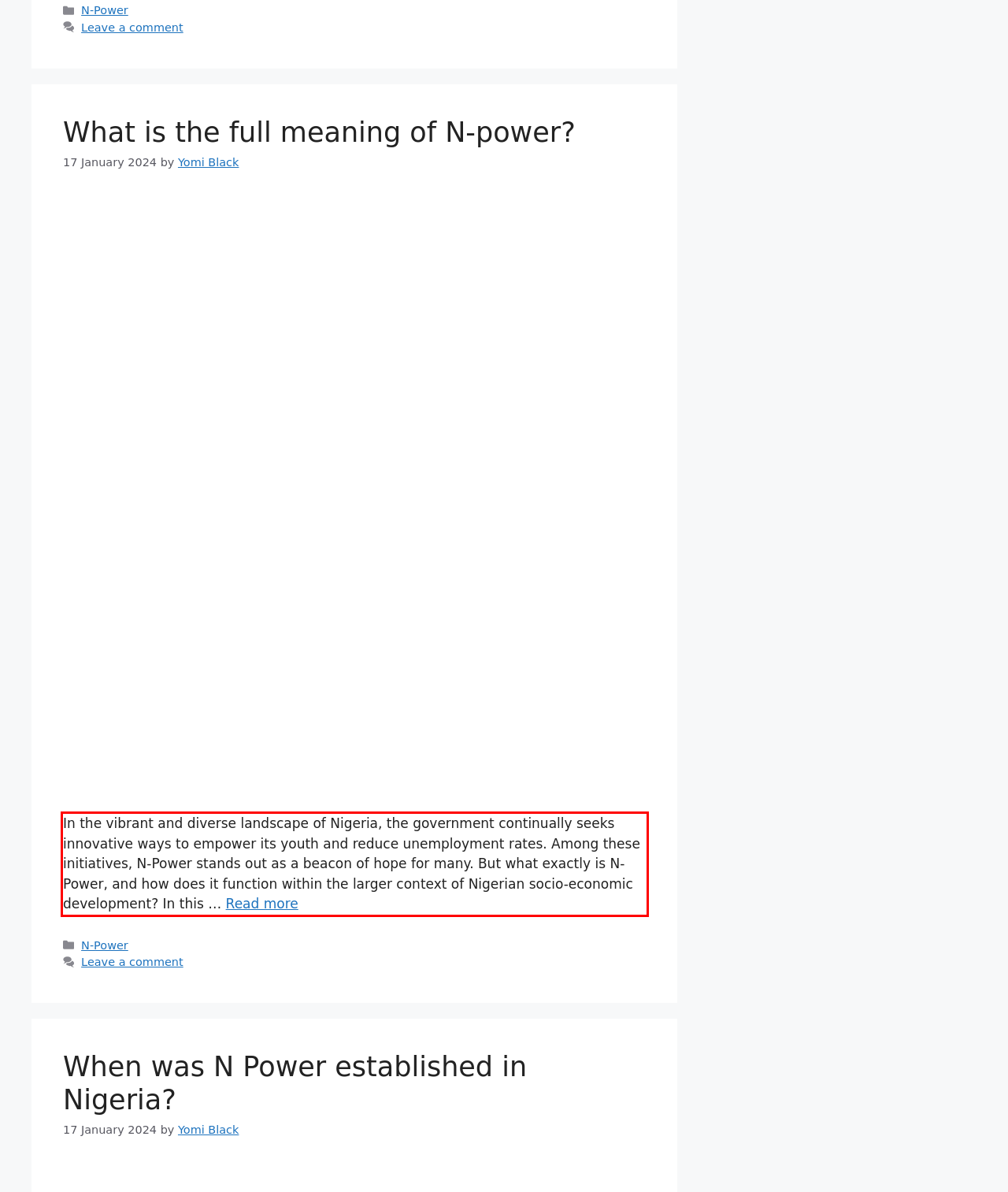Within the screenshot of the webpage, locate the red bounding box and use OCR to identify and provide the text content inside it.

In the vibrant and diverse landscape of Nigeria, the government continually seeks innovative ways to empower its youth and reduce unemployment rates. Among these initiatives, N-Power stands out as a beacon of hope for many. But what exactly is N-Power, and how does it function within the larger context of Nigerian socio-economic development? In this … Read more